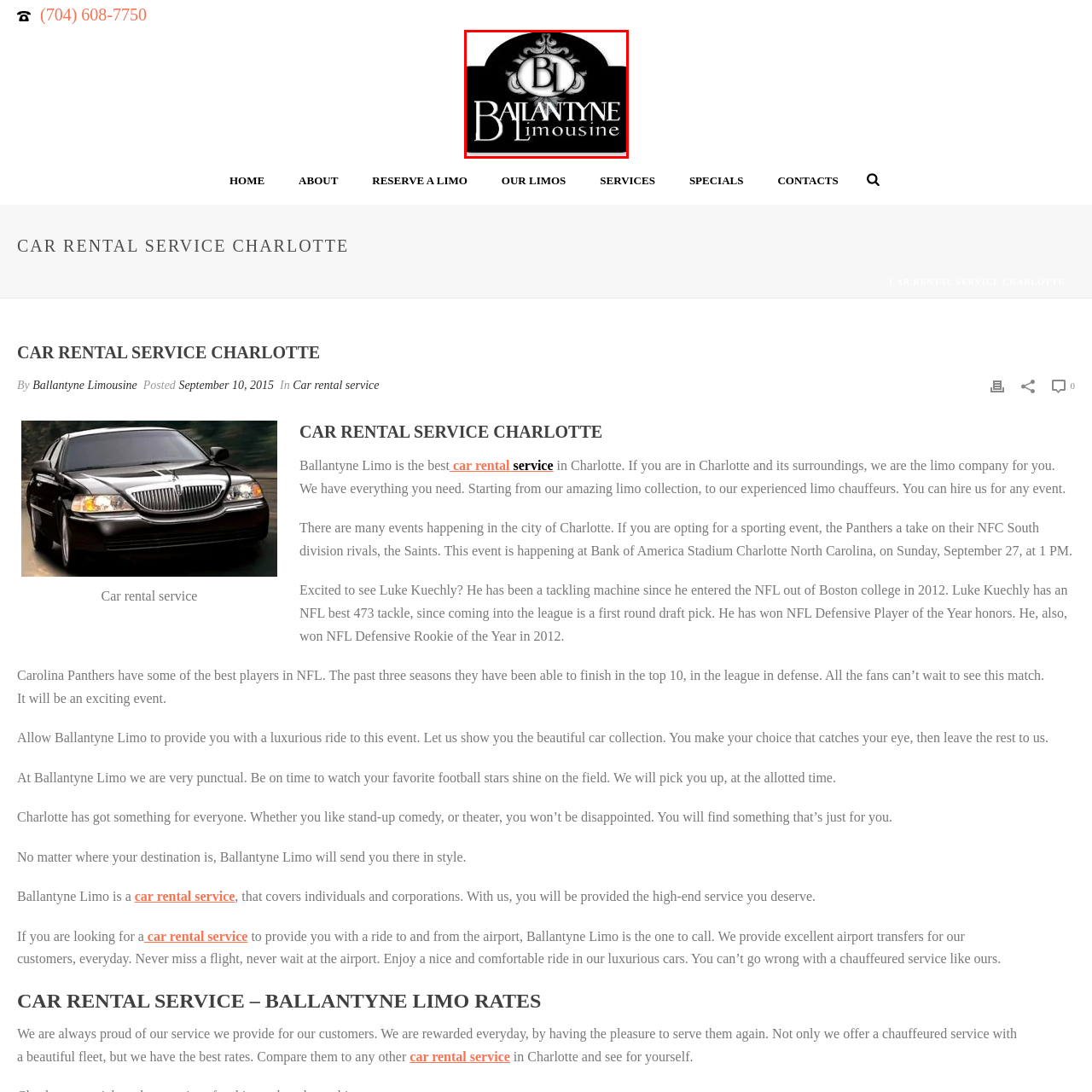Write a detailed description of the image enclosed in the red-bordered box.

The image features the logo of Ballantyne Limousine, a car rental service based in Charlotte, North Carolina. The elegant design showcases "BL" in a sophisticated font, surrounded by an ornate emblem that adds a touch of luxury. The distinct black background emphasizes the logo's clean typography and conveys a sense of professionalism and high-quality service. Ballantyne Limousine is known for providing premium transportation options, including limo services for various events in the Charlotte area, ensuring customers experience comfort and style in their travels.